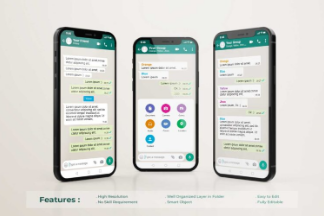Give a one-word or short phrase answer to the question: 
What is the dominant color of the WhatsApp interface?

Green